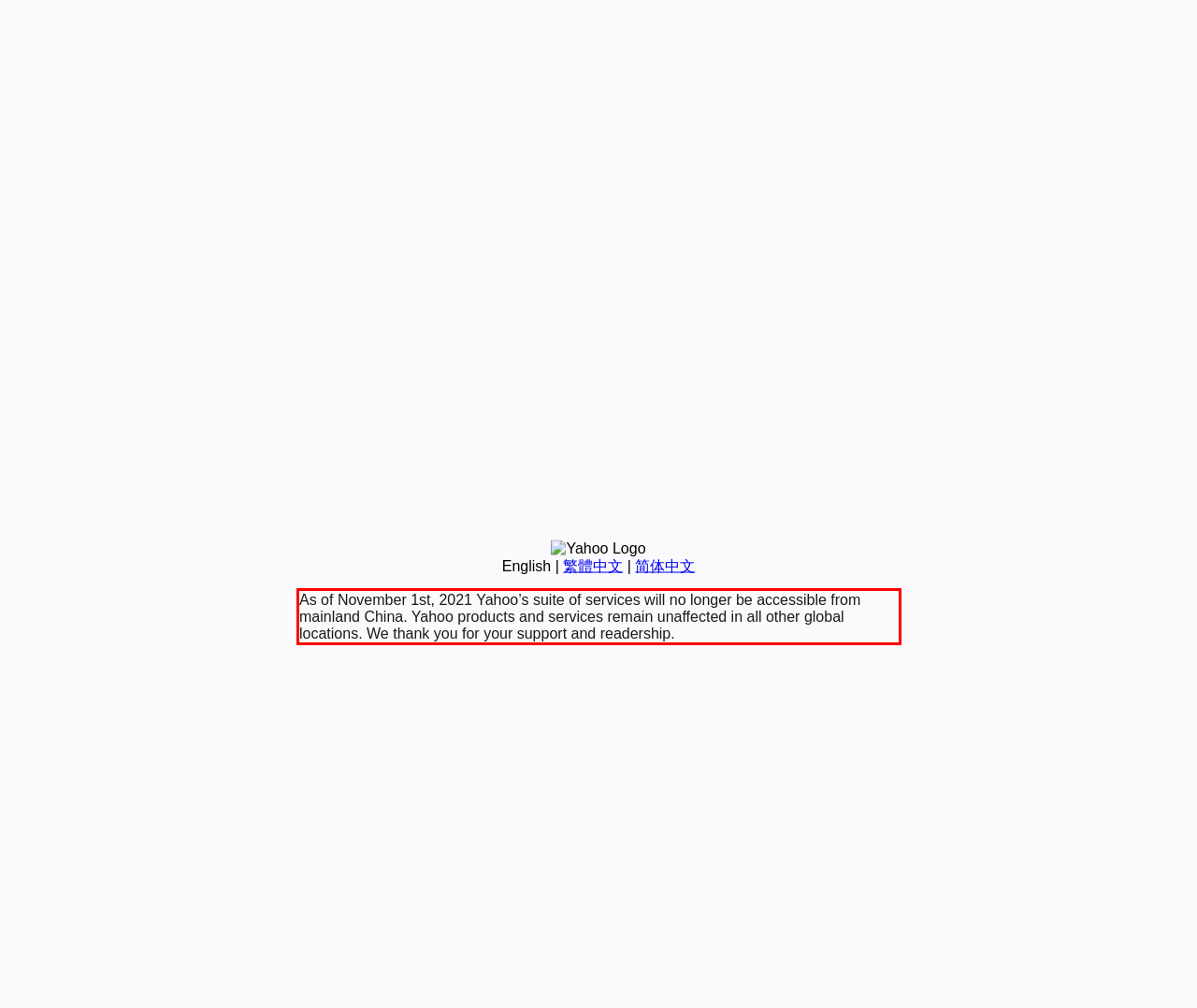Perform OCR on the text inside the red-bordered box in the provided screenshot and output the content.

As of November 1st, 2021 Yahoo’s suite of services will no longer be accessible from mainland China. Yahoo products and services remain unaffected in all other global locations. We thank you for your support and readership.